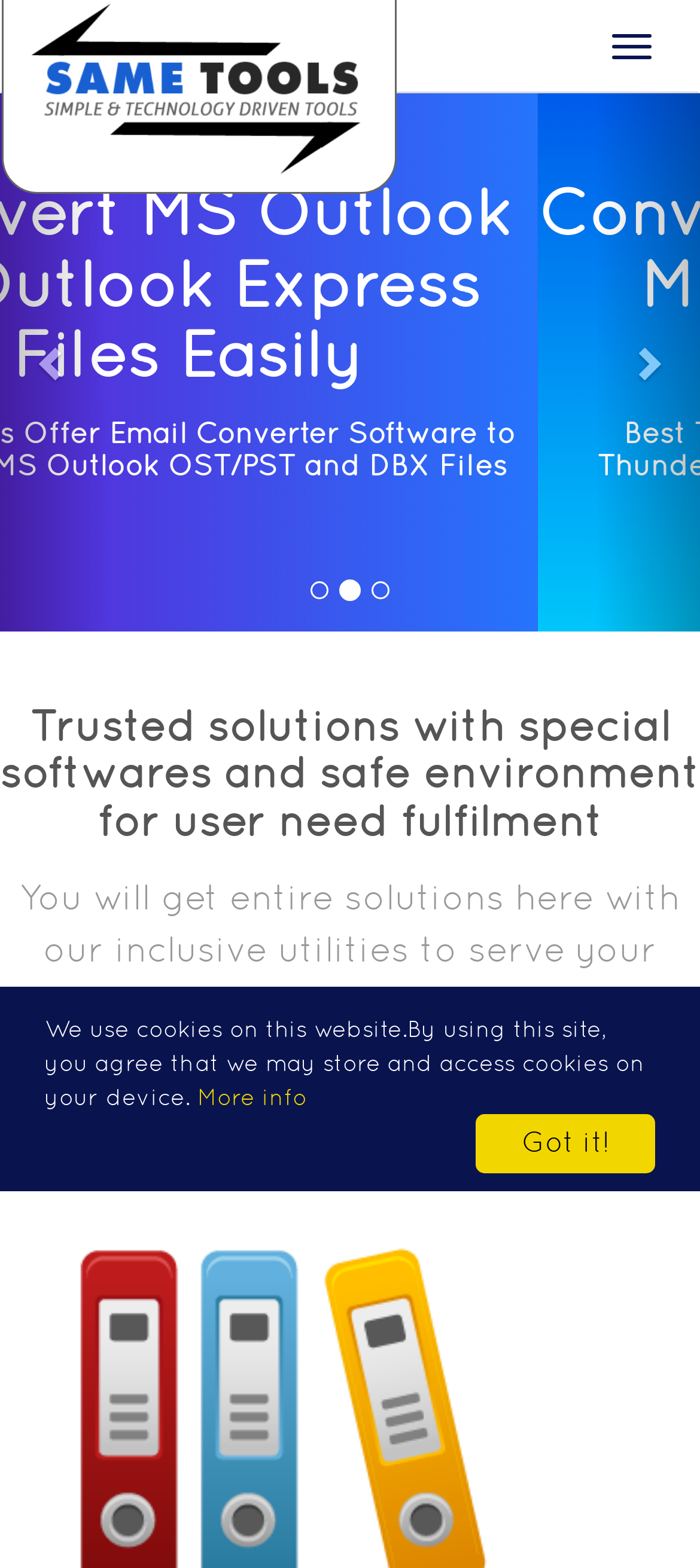Explain the features and main sections of the webpage comprehensively.

The webpage is about SameTools, a provider of trusted products for Windows OS, specializing in email migration and data conversion apps with file management features. 

At the top right corner, there is a button to toggle navigation. Below it, there is a heading that reads "Convert Thuderbird & MBOX files with SameTools". 

Further down, there is a paragraph describing the best tools to migrate MBOX emails and Thunderbird database into multiple file formats. 

On the left side, there are navigation links, "Previous" and "Next", which are likely used for pagination. 

In the middle of the page, there is a heading that emphasizes the trusted solutions offered by SameTools, with special software and a safe environment for user need fulfillment. 

Below this heading, there is a paragraph explaining that the website provides entire solutions with inclusive utilities to serve user targets, ensuring a best and safe environment to fulfill priorities. 

At the bottom of the page, there is a notice about the use of cookies on the website, with a link to "More info" and a "Got it!" button to acknowledge the notice.